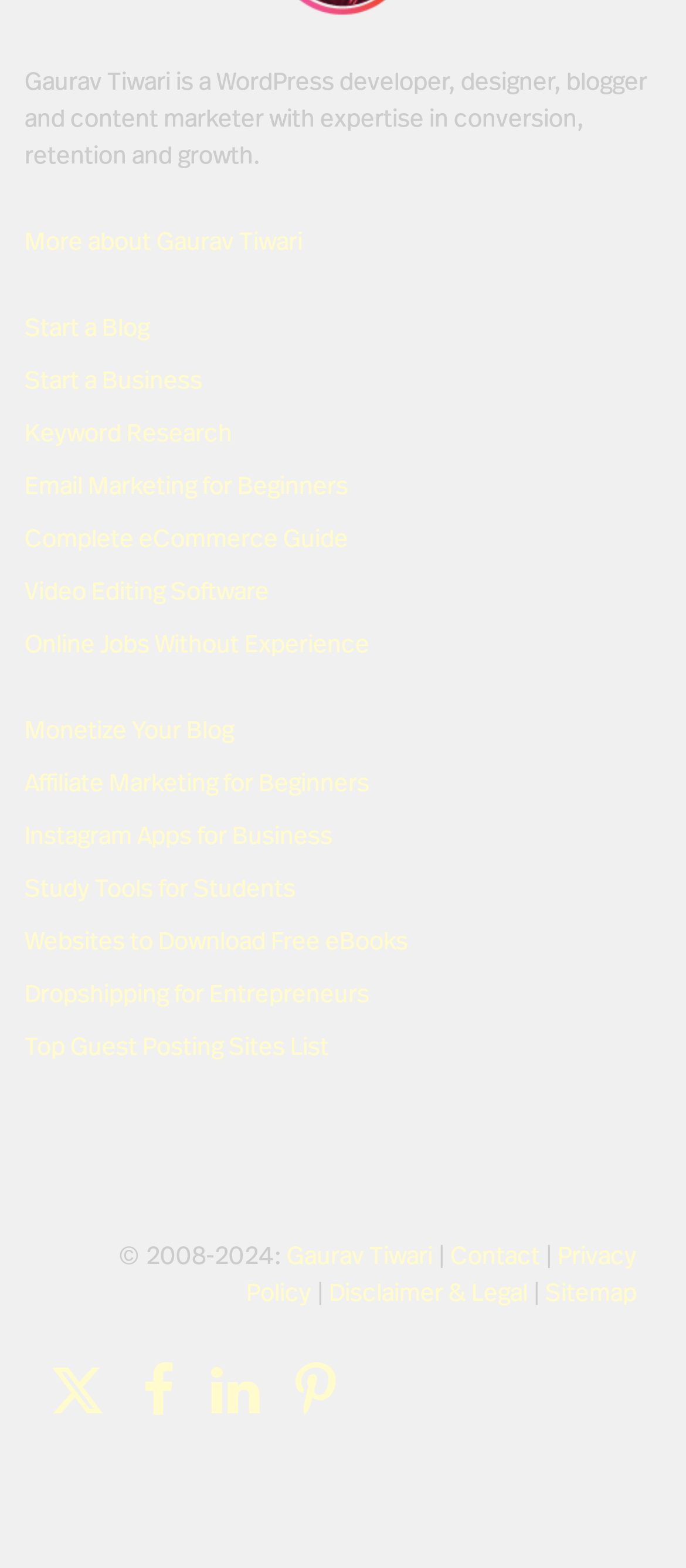Please identify the bounding box coordinates of the element that needs to be clicked to execute the following command: "check ACTIVITY". Provide the bounding box using four float numbers between 0 and 1, formatted as [left, top, right, bottom].

None